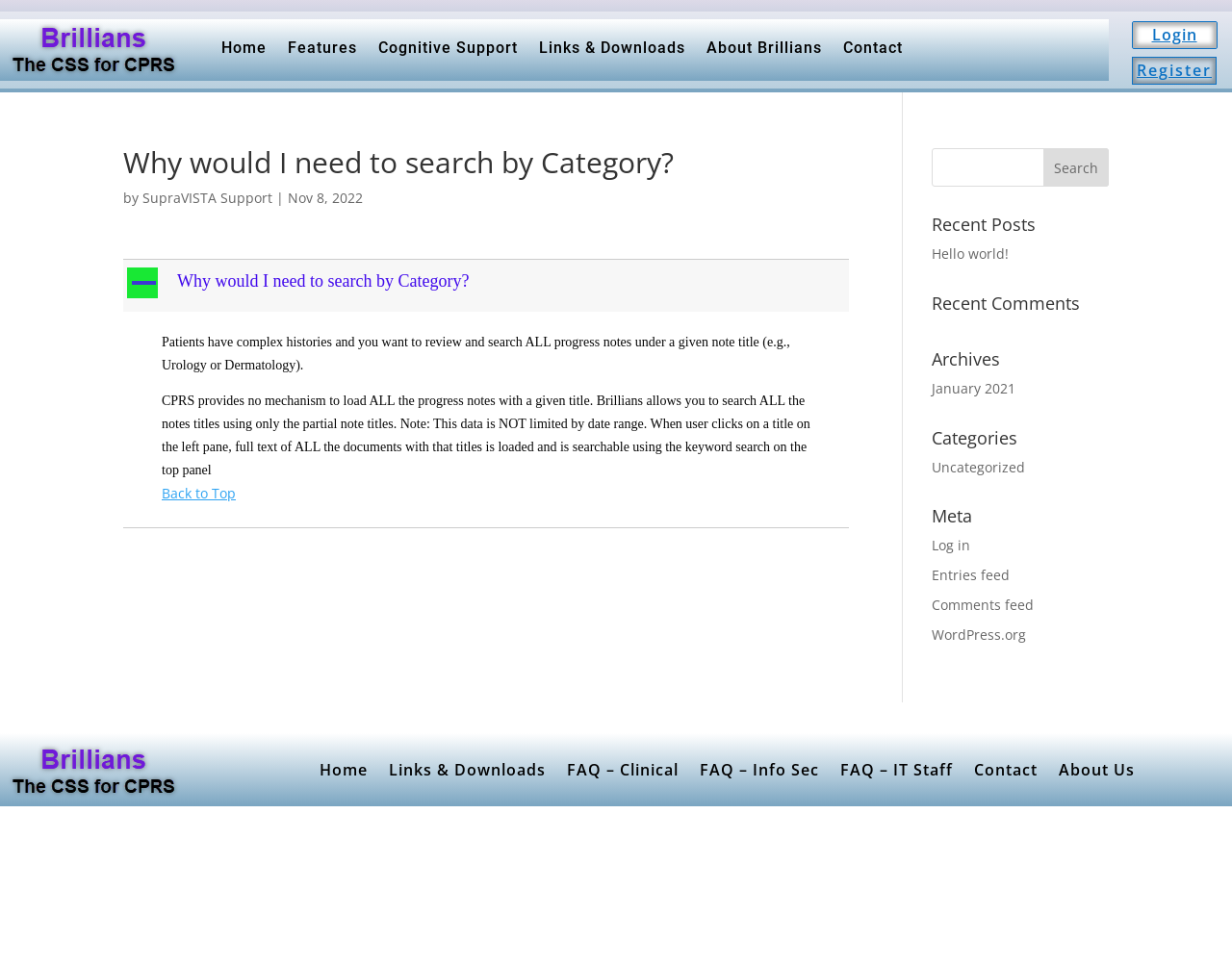Find the bounding box coordinates of the clickable element required to execute the following instruction: "Read the article about searching by category". Provide the coordinates as four float numbers between 0 and 1, i.e., [left, top, right, bottom].

[0.1, 0.153, 0.689, 0.547]